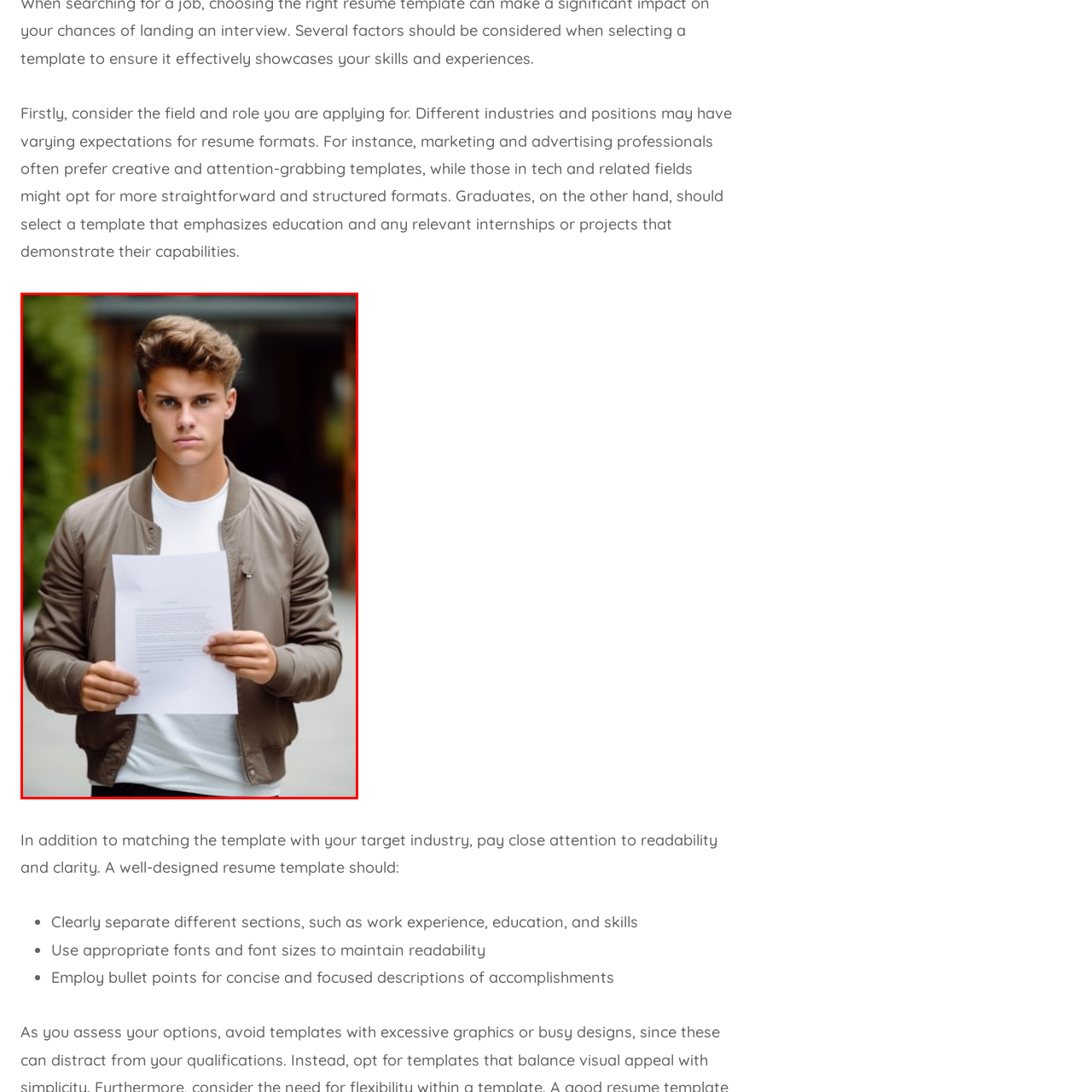Describe in detail what is depicted in the image enclosed by the red lines.

In this image, a young male university student stands outdoors, holding his first resume while dressed casually in a light-colored shirt and a stylish, neutral-toned bomber jacket. His serious expression conveys both determination and a sense of nervousness as he prepares to enter the professional world. The resume he is holding is prominently displayed, symbolizing the student's readiness to apply for opportunities and showcase his qualifications. The blurred background suggests a campus or urban environment, adding to the context of his journey as a recent graduate. This moment captures the essence of stepping into adulthood and the excitement that comes with pursuing career aspirations.